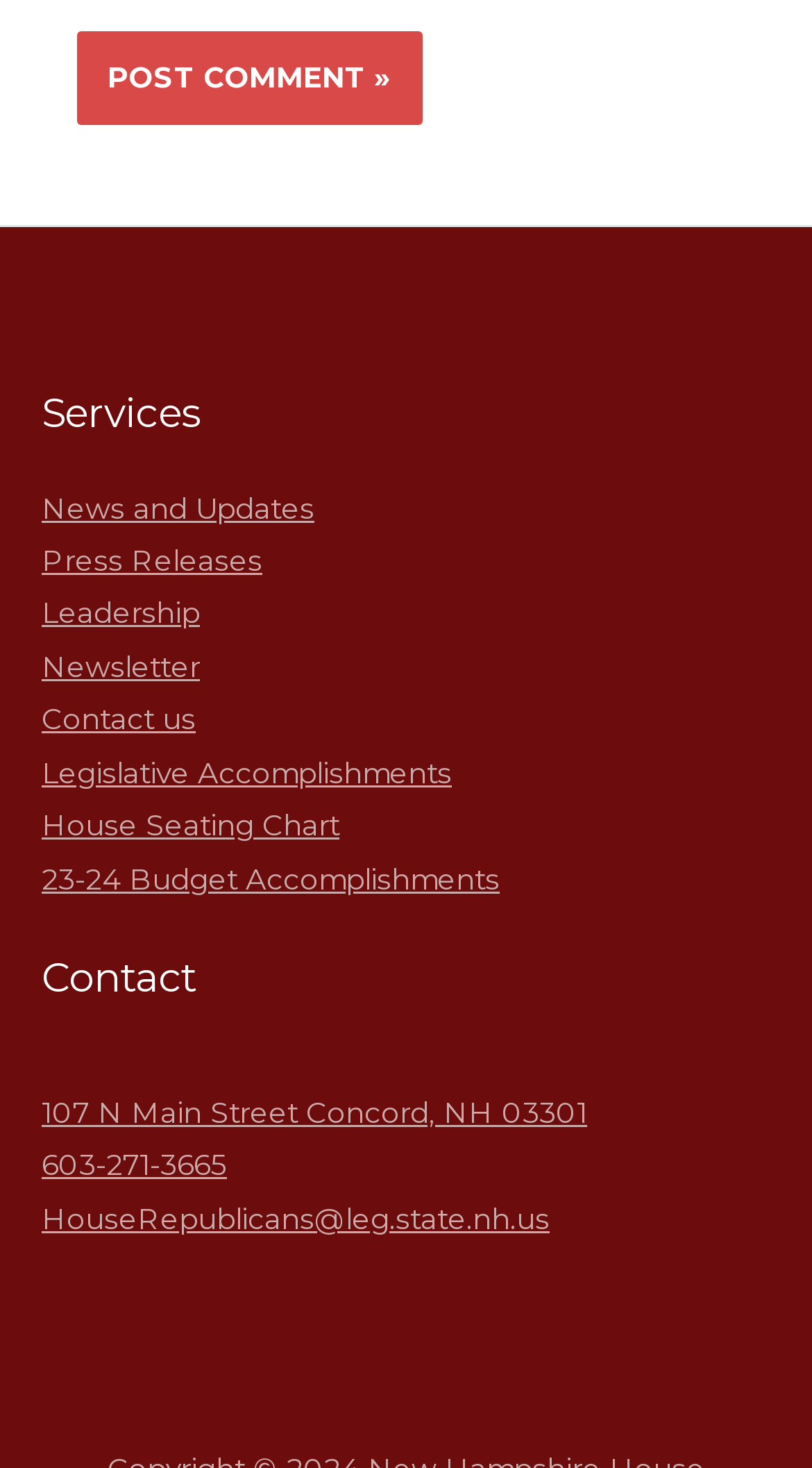Please provide a comprehensive response to the question based on the details in the image: What is the address listed in the contact section?

The address listed in the contact section is '107 N Main Street Concord, NH 03301', which is likely the physical address of the organization or entity represented by the website.